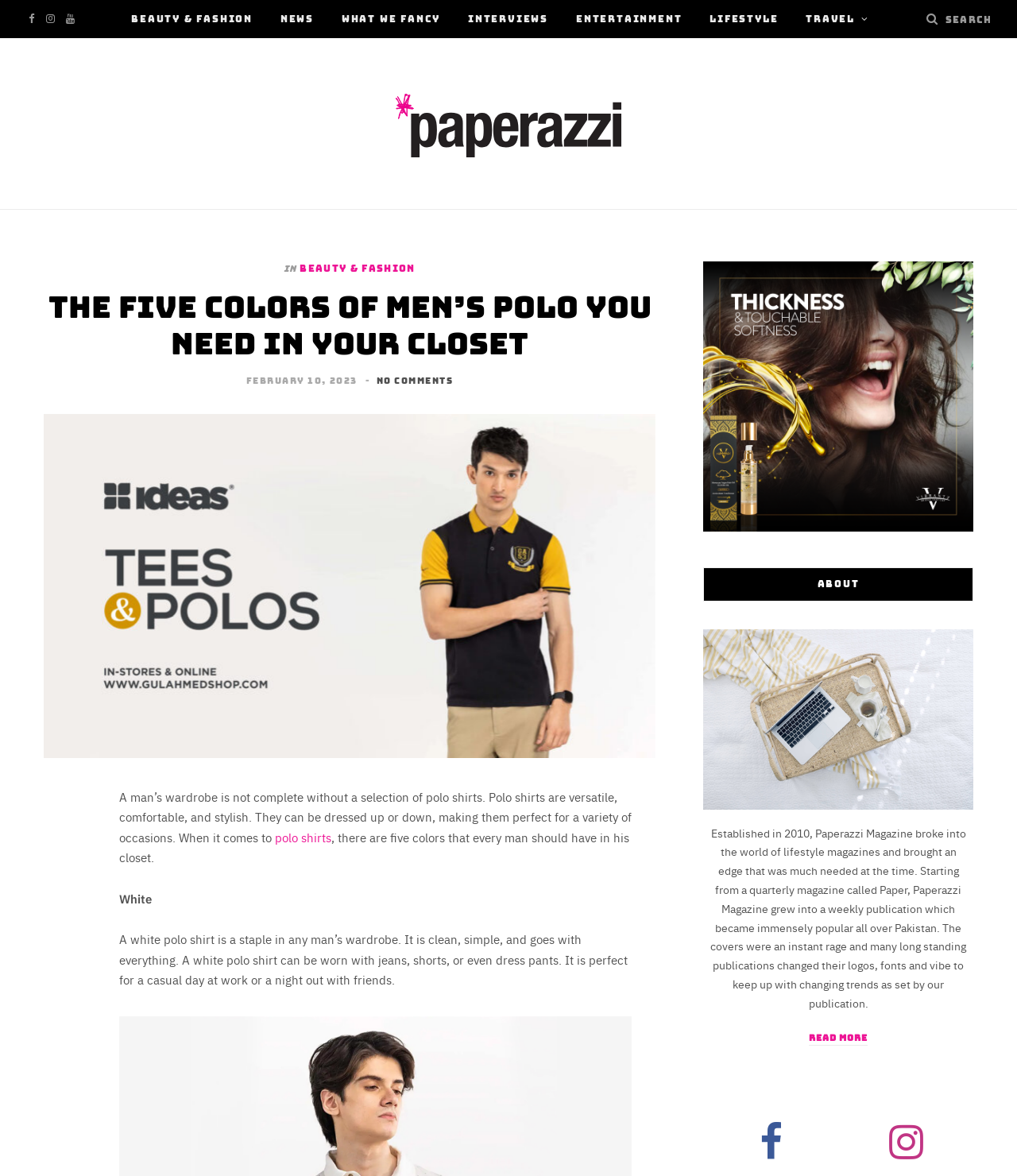Please locate the bounding box coordinates of the element that should be clicked to complete the given instruction: "Share this article".

[0.043, 0.675, 0.077, 0.682]